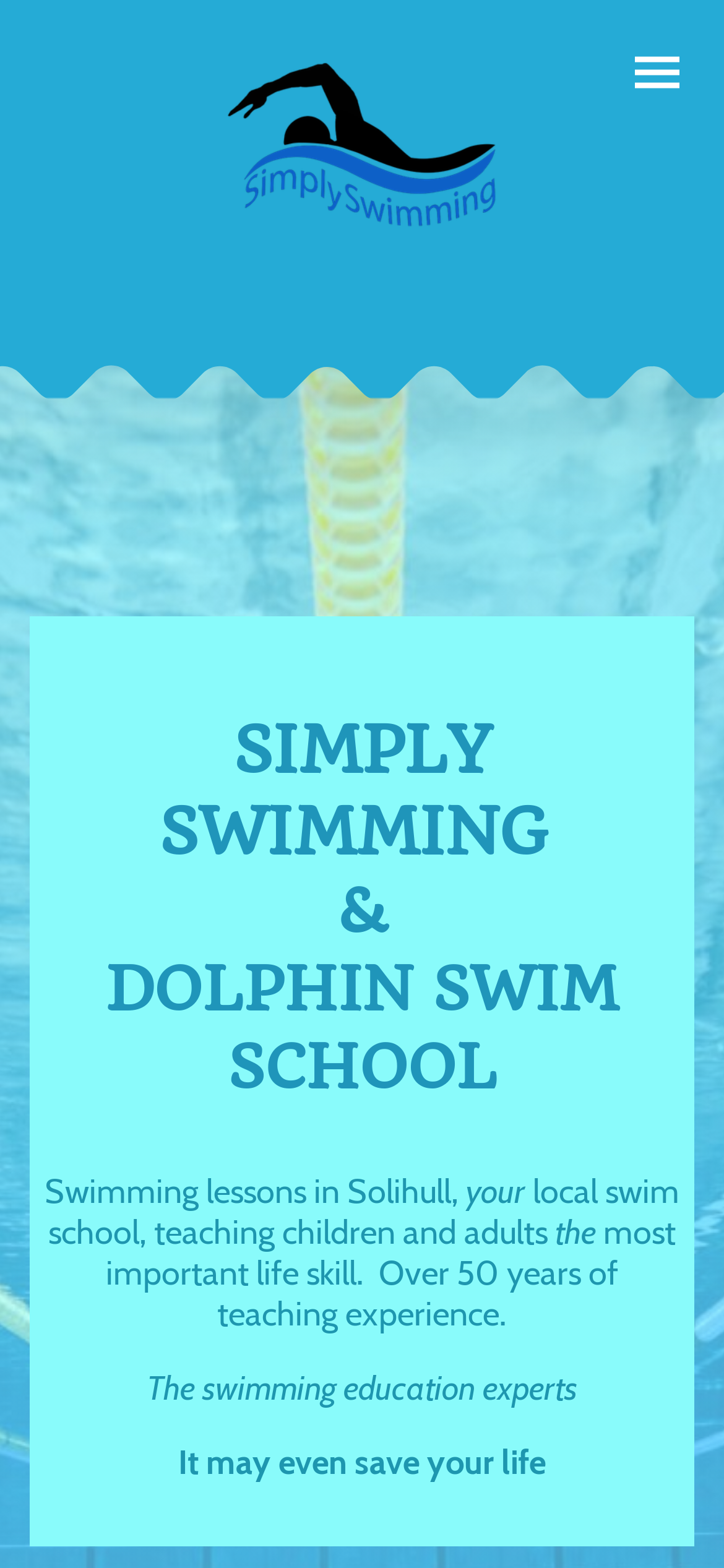Give a short answer using one word or phrase for the question:
What is the location of the swim school?

Solihull